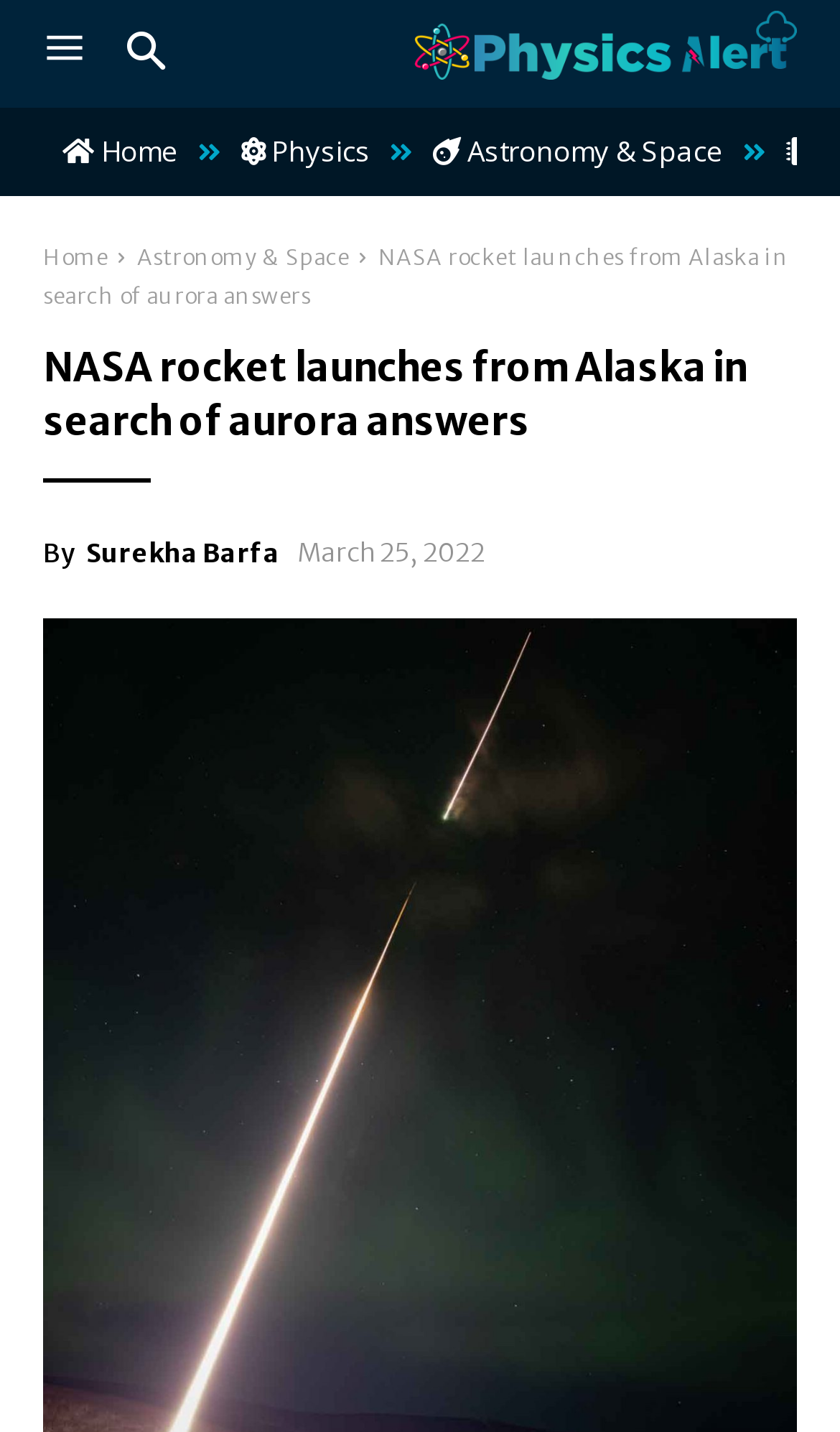Based on the visual content of the image, answer the question thoroughly: When was this article published?

The publication date of this article is located below the author's name, and it is 'March 25, 2022', which suggests that the article was published on this specific date.